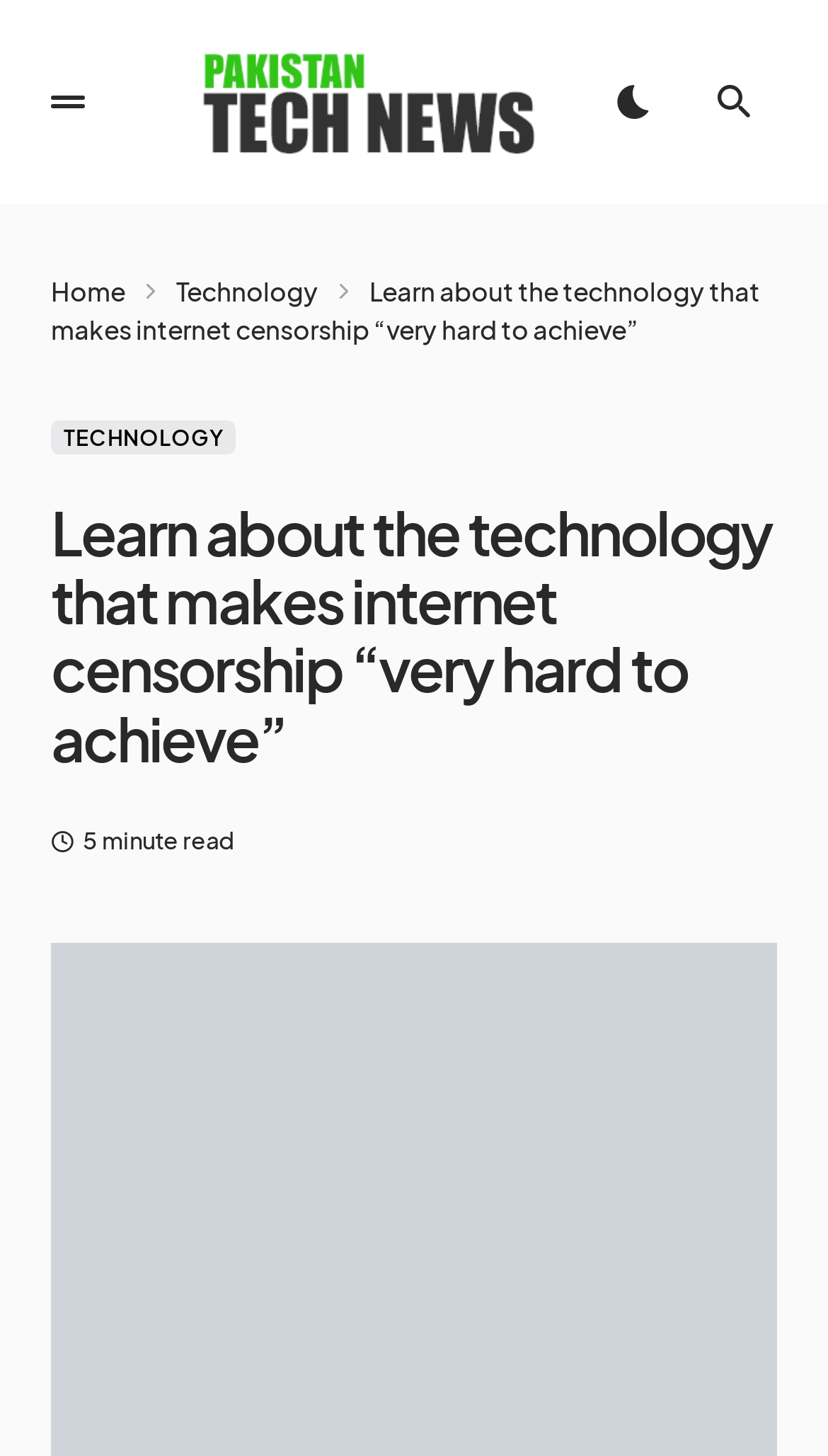Identify the bounding box coordinates for the UI element described by the following text: "Technology". Provide the coordinates as four float numbers between 0 and 1, in the format [left, top, right, bottom].

[0.213, 0.19, 0.385, 0.211]